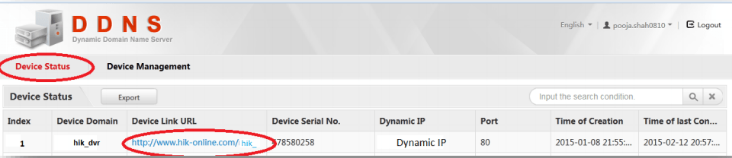Write a descriptive caption for the image, covering all notable aspects.

The image displays a screenshot of a Dynamic Domain Name Server (DDNS) interface for managing a Hikvision DVR device. The interface prominently features a section titled "Device Status," indicating the current operational state of connected devices. The details show the indexed device domain named "hik_dvr" along with its corresponding device link URL, which directs users to the Hikvision online portal for additional functionality and management options. Other essential information includes the device's serial number, dynamic IP status, port number (80), and timestamps for the creation and last connection of the device. This setup is crucial for users seeking to remotely manage their Hikvision DVR systems via DDNS, ensuring streamlined connectivity and access.